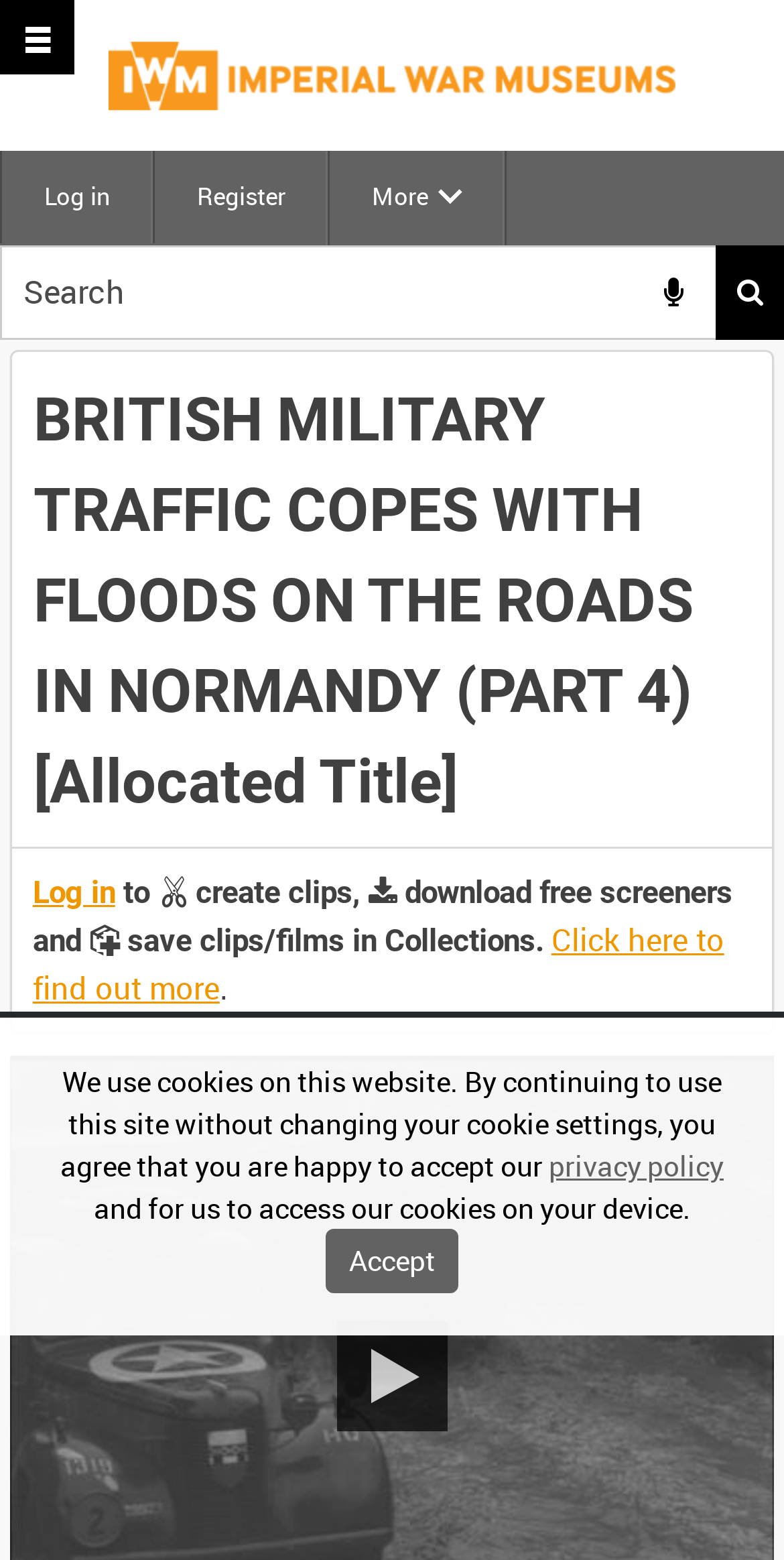Determine the webpage's heading and output its text content.

BRITISH MILITARY TRAFFIC COPES WITH FLOODS ON THE ROADS IN NORMANDY (PART 4) [Allocated Title]